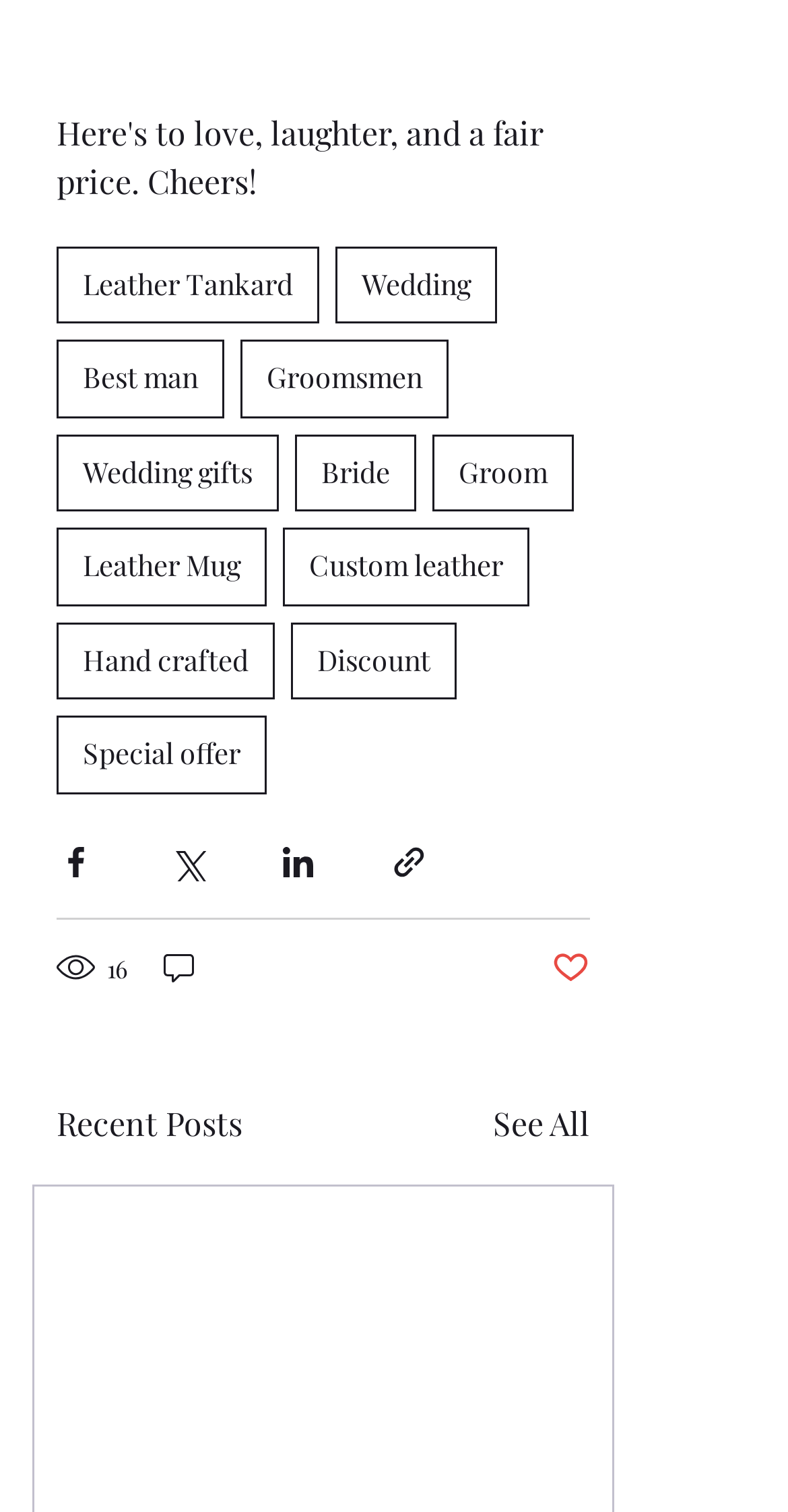Determine the bounding box coordinates of the clickable element to complete this instruction: "Share via Facebook". Provide the coordinates in the format of four float numbers between 0 and 1, [left, top, right, bottom].

[0.072, 0.557, 0.121, 0.583]